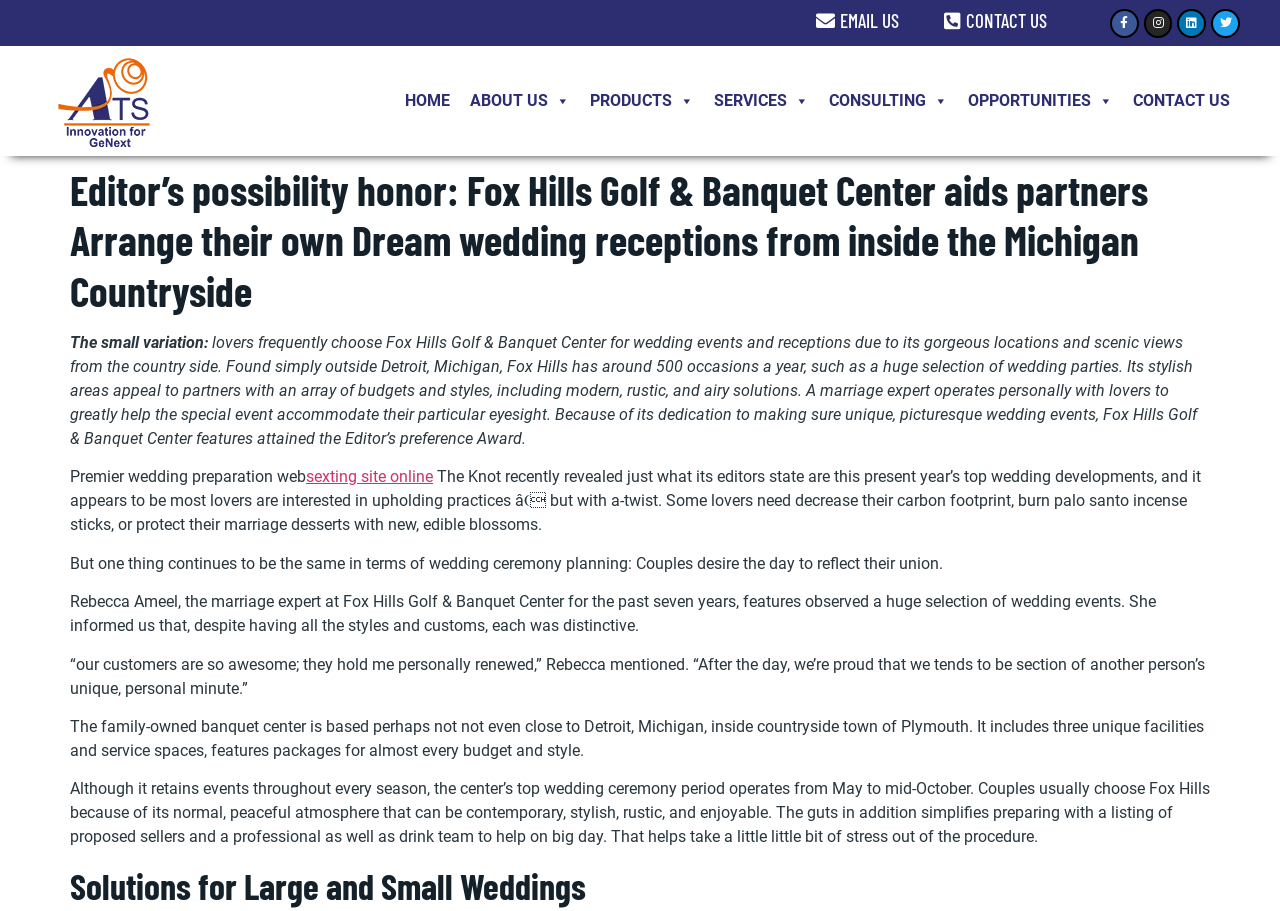Please locate the bounding box coordinates of the element that should be clicked to complete the given instruction: "Click the CONTACT US link".

[0.726, 0.013, 0.83, 0.033]